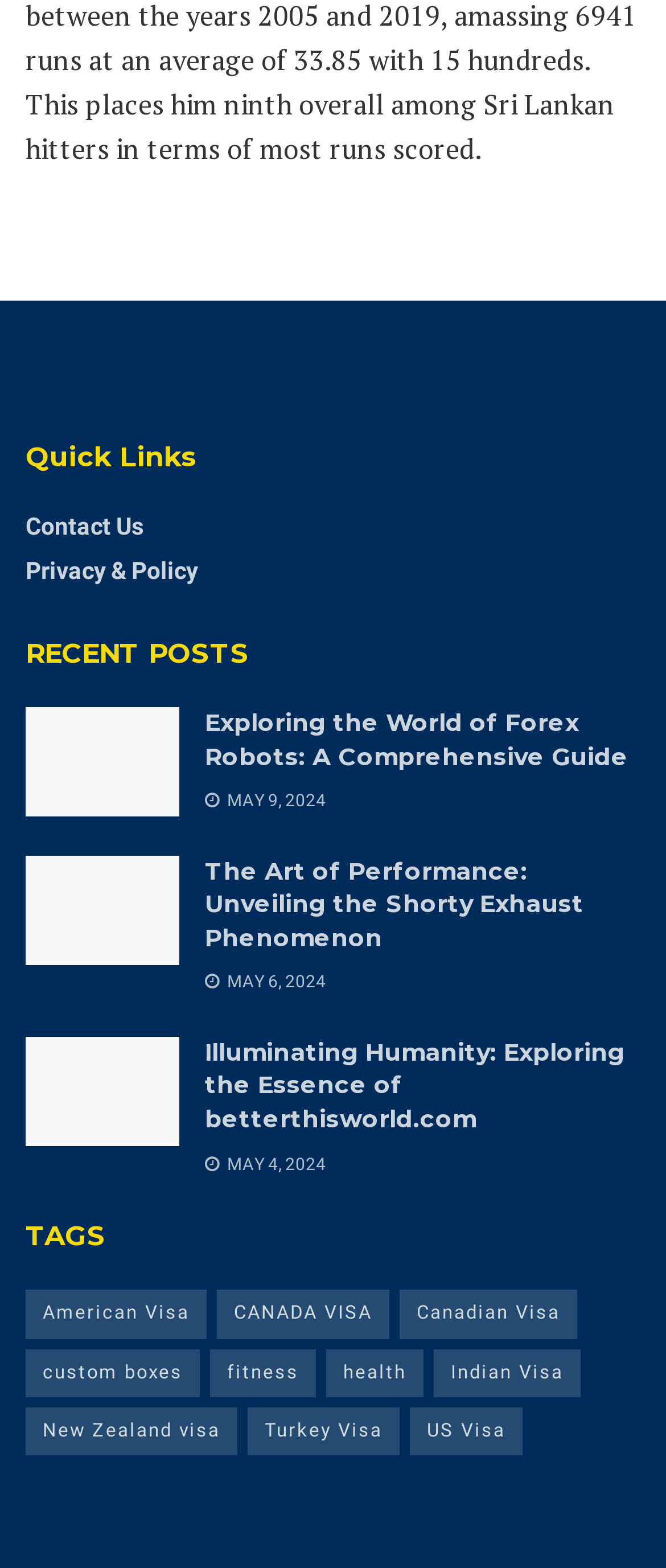How many tags are listed?
Craft a detailed and extensive response to the question.

I counted the number of links under the 'TAGS' section, and there are 11 links: 'American Visa', 'CANADA VISA', 'Canadian Visa', 'custom boxes', 'fitness', 'health', 'Indian Visa', 'New Zealand visa', 'Turkey Visa', and 'US Visa'.